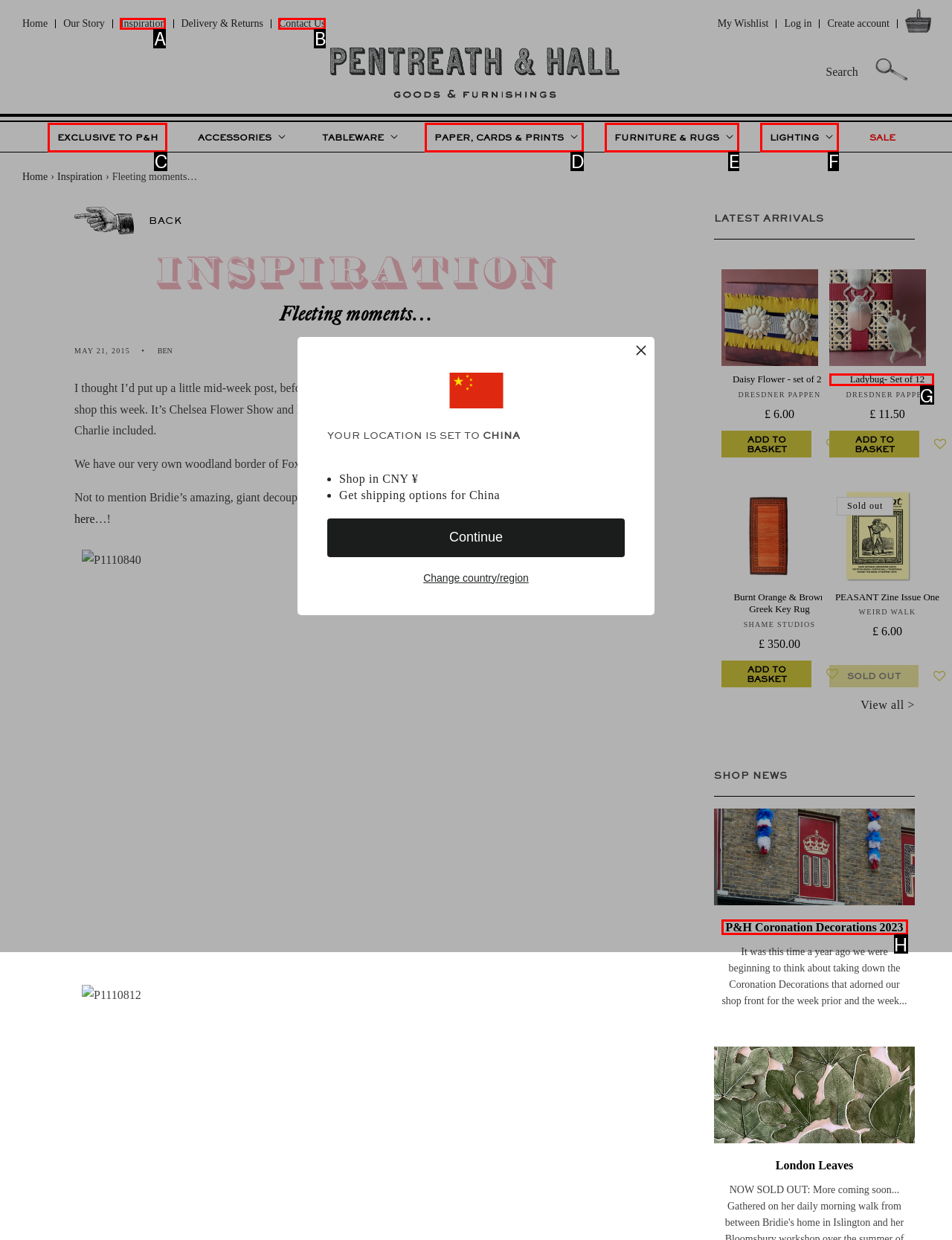From the choices provided, which HTML element best fits the description: Paper, Cards & Prints? Answer with the appropriate letter.

D